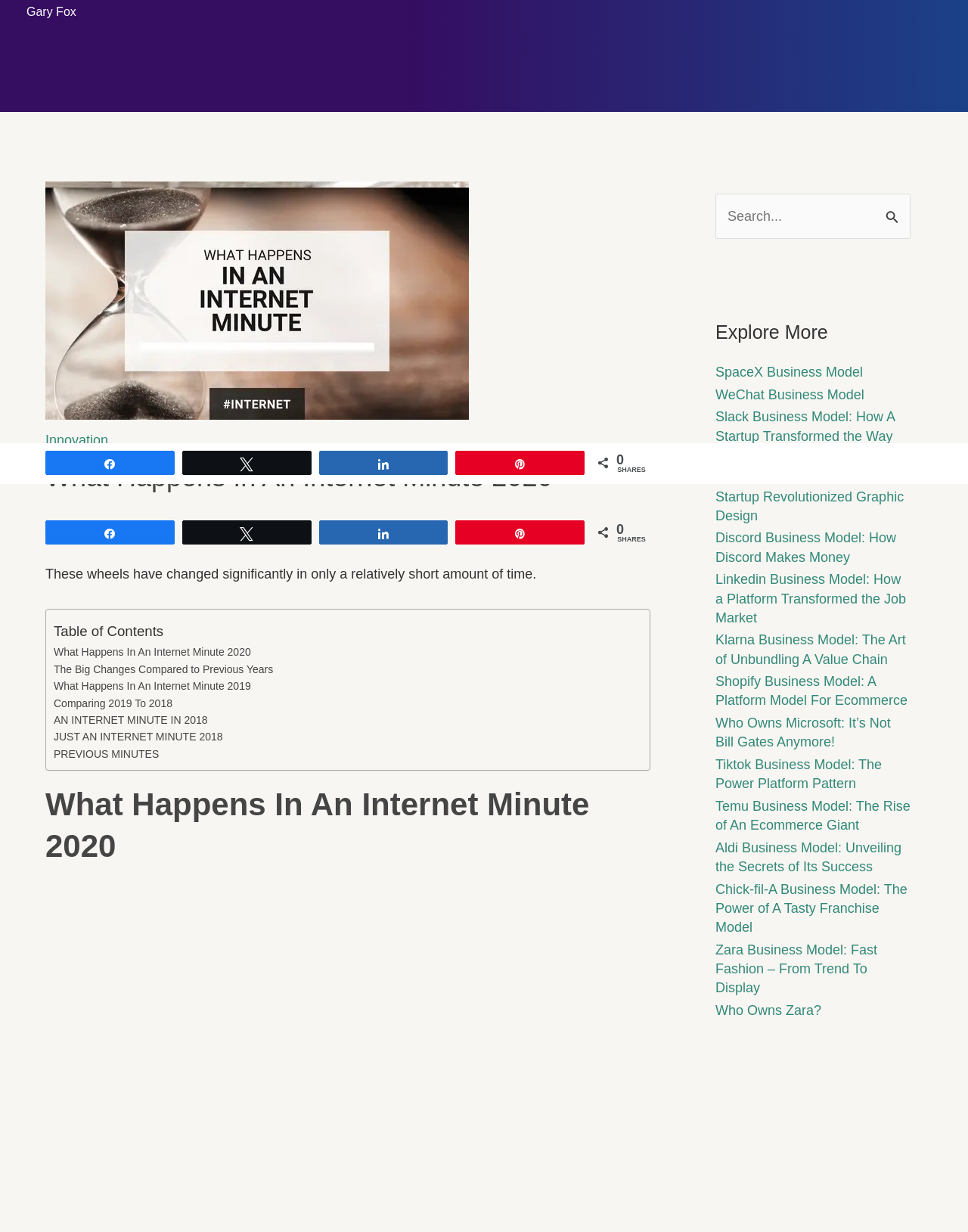Provide the bounding box coordinates of the HTML element described by the text: "Who Owns Zara?". The coordinates should be in the format [left, top, right, bottom] with values between 0 and 1.

[0.739, 0.814, 0.848, 0.826]